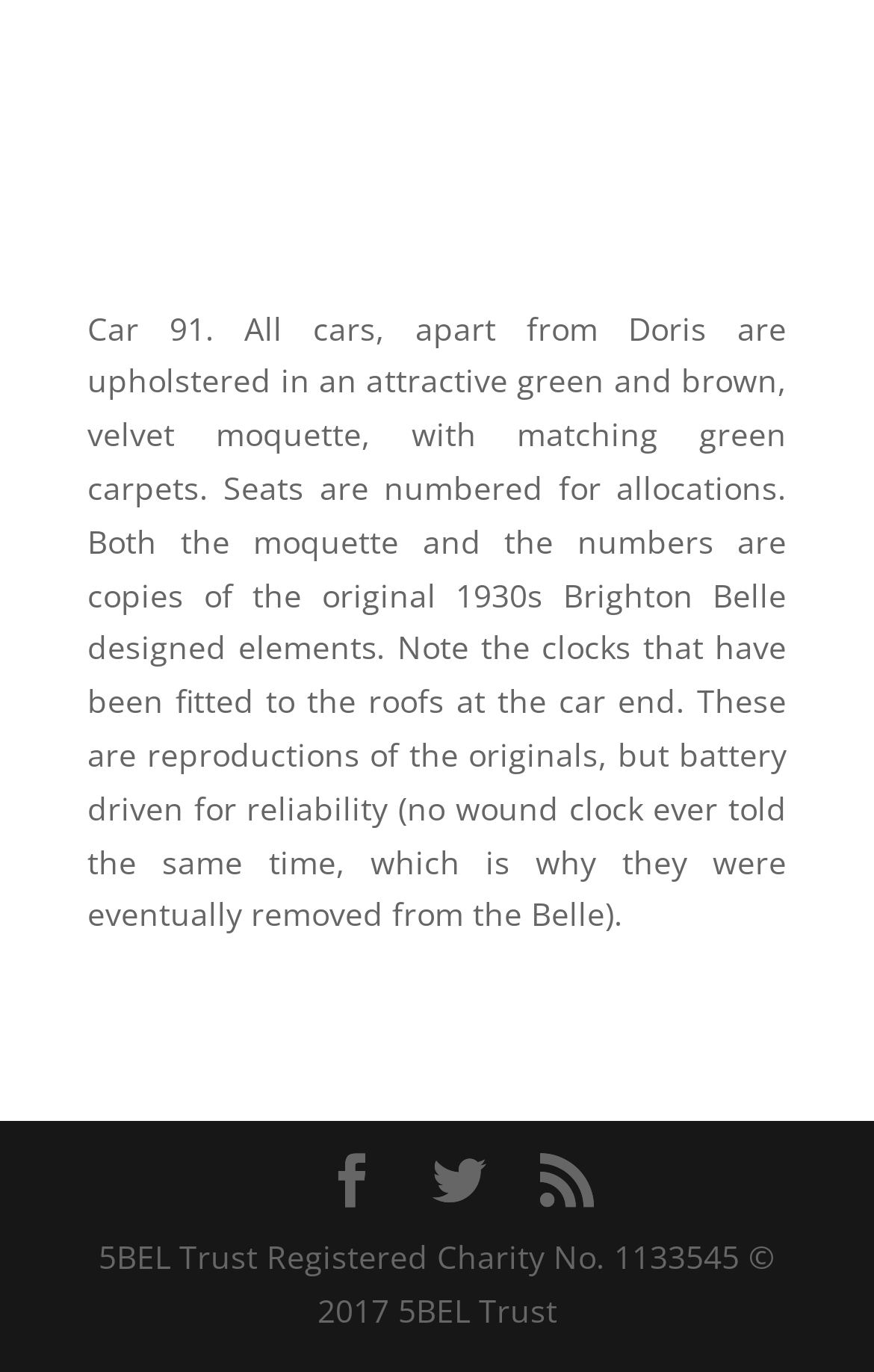How many links are there at the bottom of the page?
Please provide a single word or phrase answer based on the image.

3